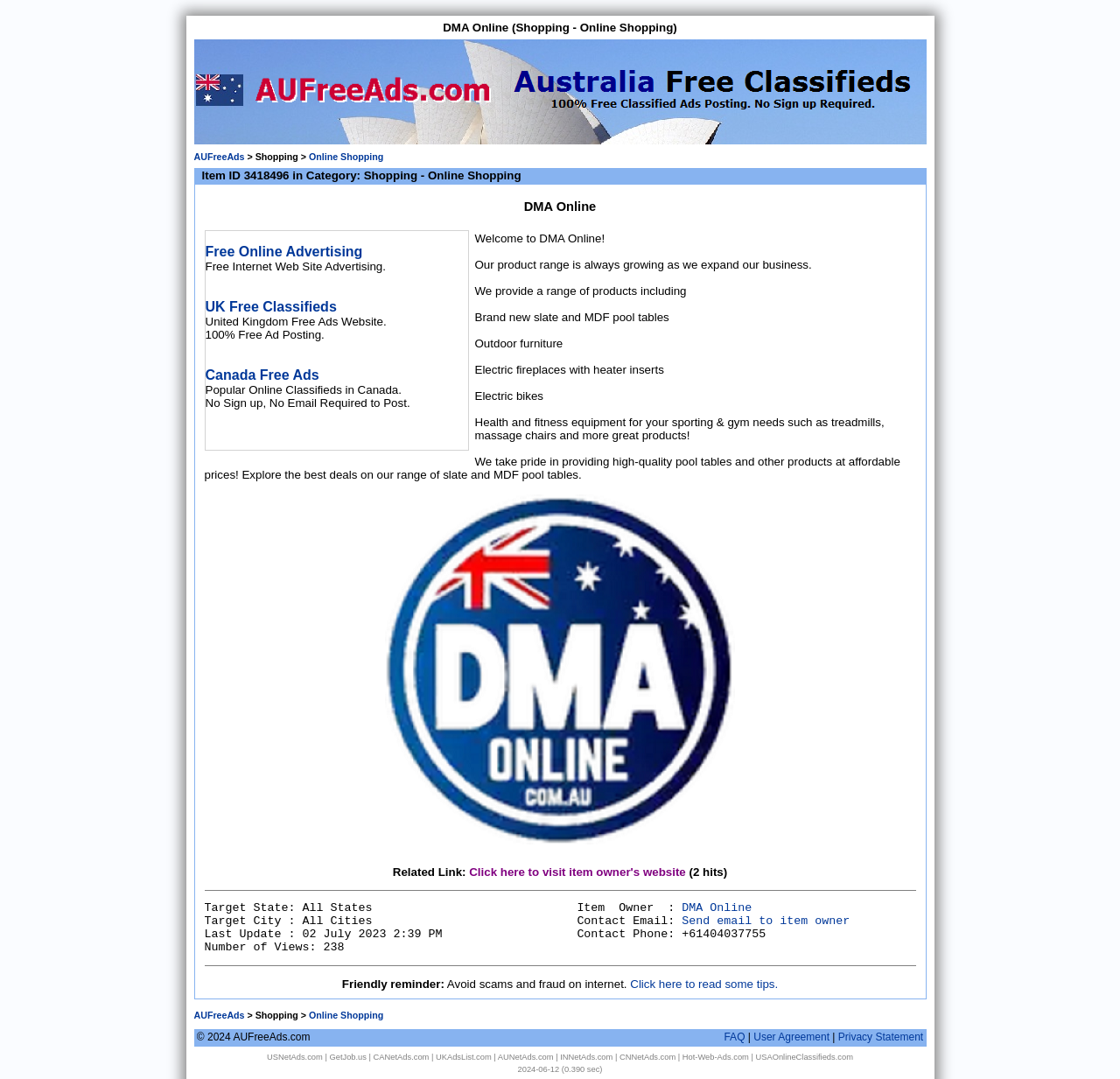Offer an in-depth caption of the entire webpage.

The webpage is an online shopping platform called DMA Online, which offers a range of products including pool tables, outdoor furniture, electric fireplaces, electric bikes, and health and fitness equipment. 

At the top of the page, there is a heading that displays the website's name, "DMA Online (Shopping - Online Shopping)". Below this, there is an image of the Australian flag, followed by a link to "AUFreeAds" and a static text ">".

On the left side of the page, there is a table of contents with a heading "Item ID 3418496 in Category: Shopping - Online Shopping". Below this, there is a layout table with multiple rows and cells. The first row contains a heading "DMA Online" and a description of the website's products and services. 

The second row contains a large block of text that describes the website's product range, including pool tables, outdoor furniture, electric fireplaces, electric bikes, and health and fitness equipment. There are also links to "Free Online Advertising", "UK Free Classifieds", "Canada Free Ads", and other related websites.

Below this, there are several rows that contain information about the item, including a "Related Link" to visit the item owner's website, a separator line, and a table with details about the item, such as the target state, target city, last update, and number of views.

On the right side of the page, there are several links to other websites, including "USNetAds.com", "GetJob.us", "CANetAds.com", "UKAdsList.com", and others. At the bottom of the page, there is a copyright notice "© 2024 AUFreeAds.com" and links to "FAQ", "User Agreement", and "Privacy Statement".